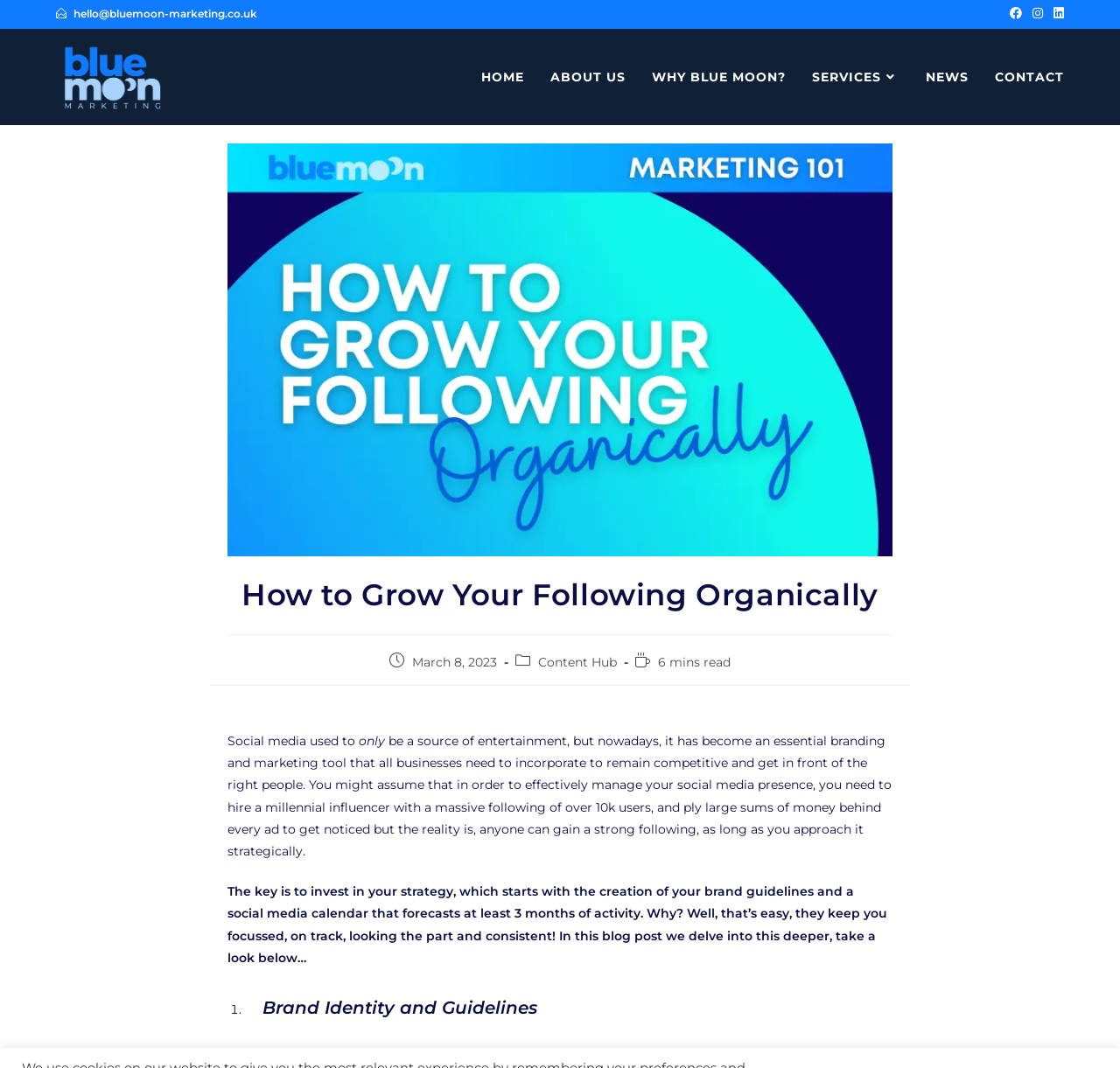Find the bounding box coordinates for the HTML element described in this sentence: "News". Provide the coordinates as four float numbers between 0 and 1, in the format [left, top, right, bottom].

[0.815, 0.034, 0.877, 0.111]